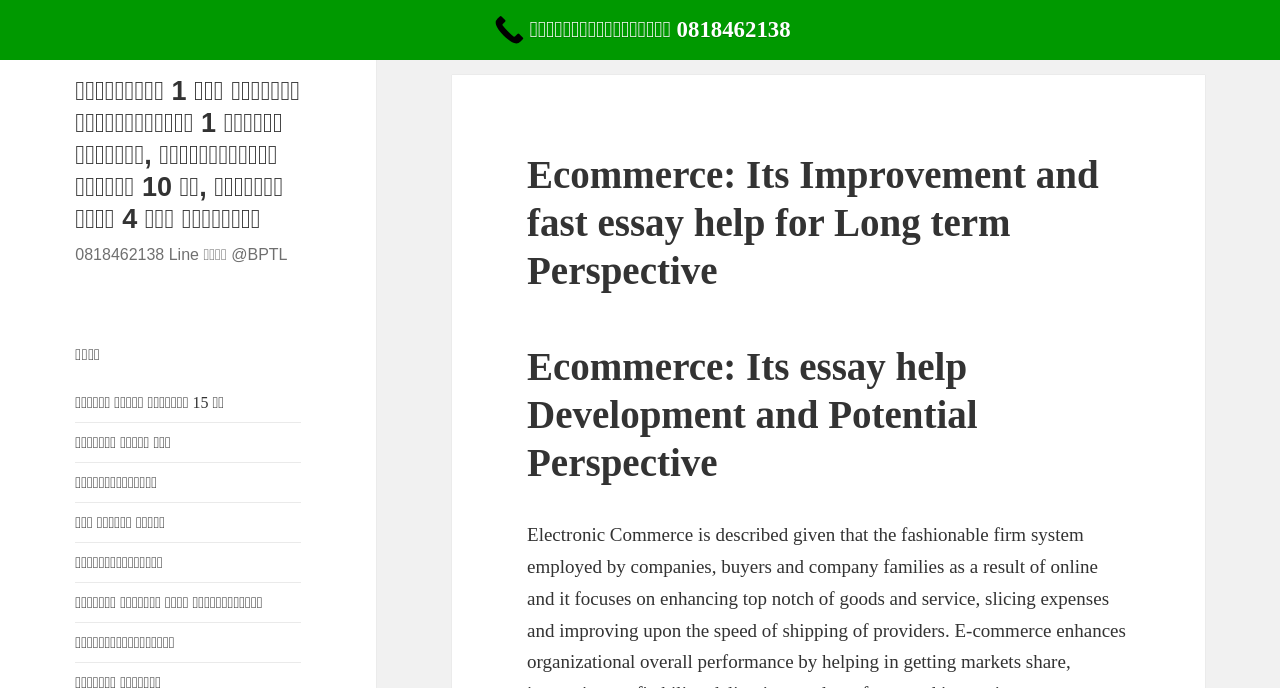Provide your answer in one word or a succinct phrase for the question: 
What type of properties are available for rent?

Houses and condos